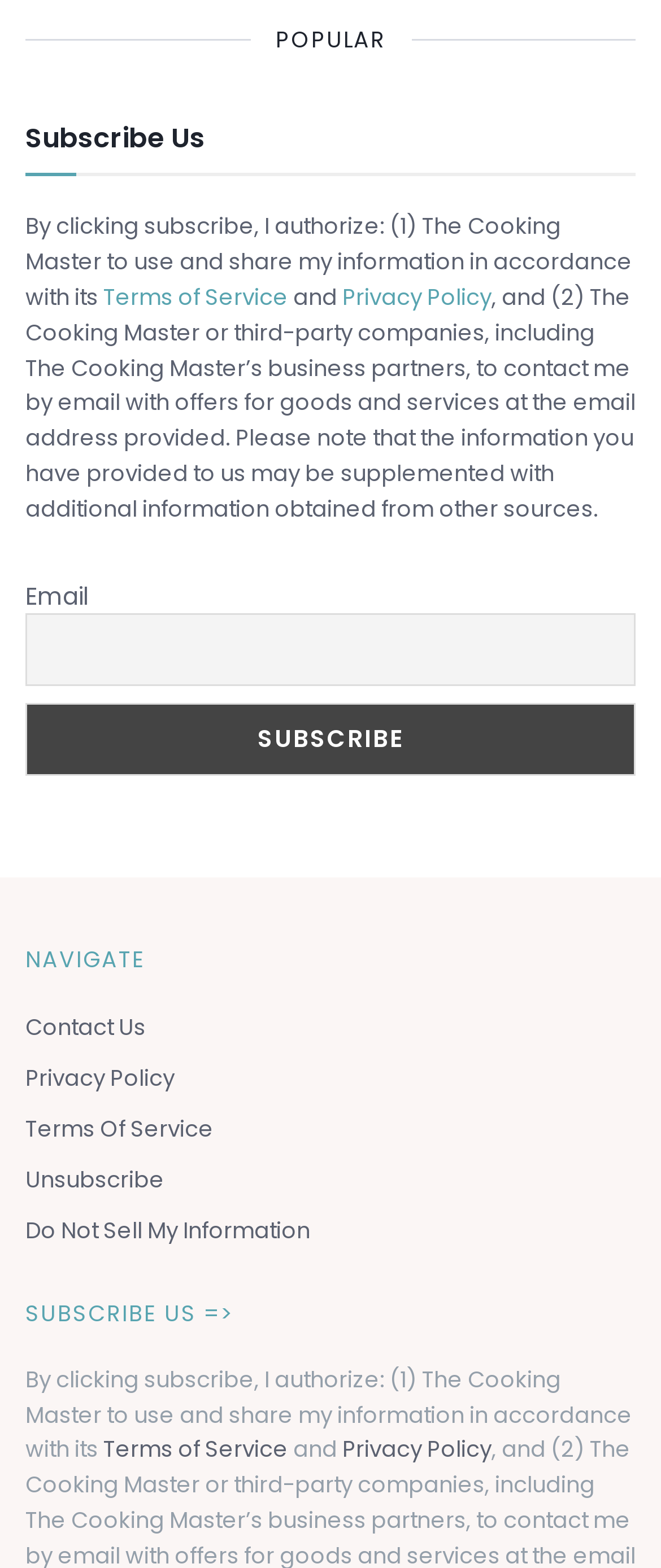Determine the bounding box coordinates for the UI element described. Format the coordinates as (top-left x, top-left y, bottom-right x, bottom-right y) and ensure all values are between 0 and 1. Element description: Contact Us

[0.038, 0.644, 0.221, 0.666]